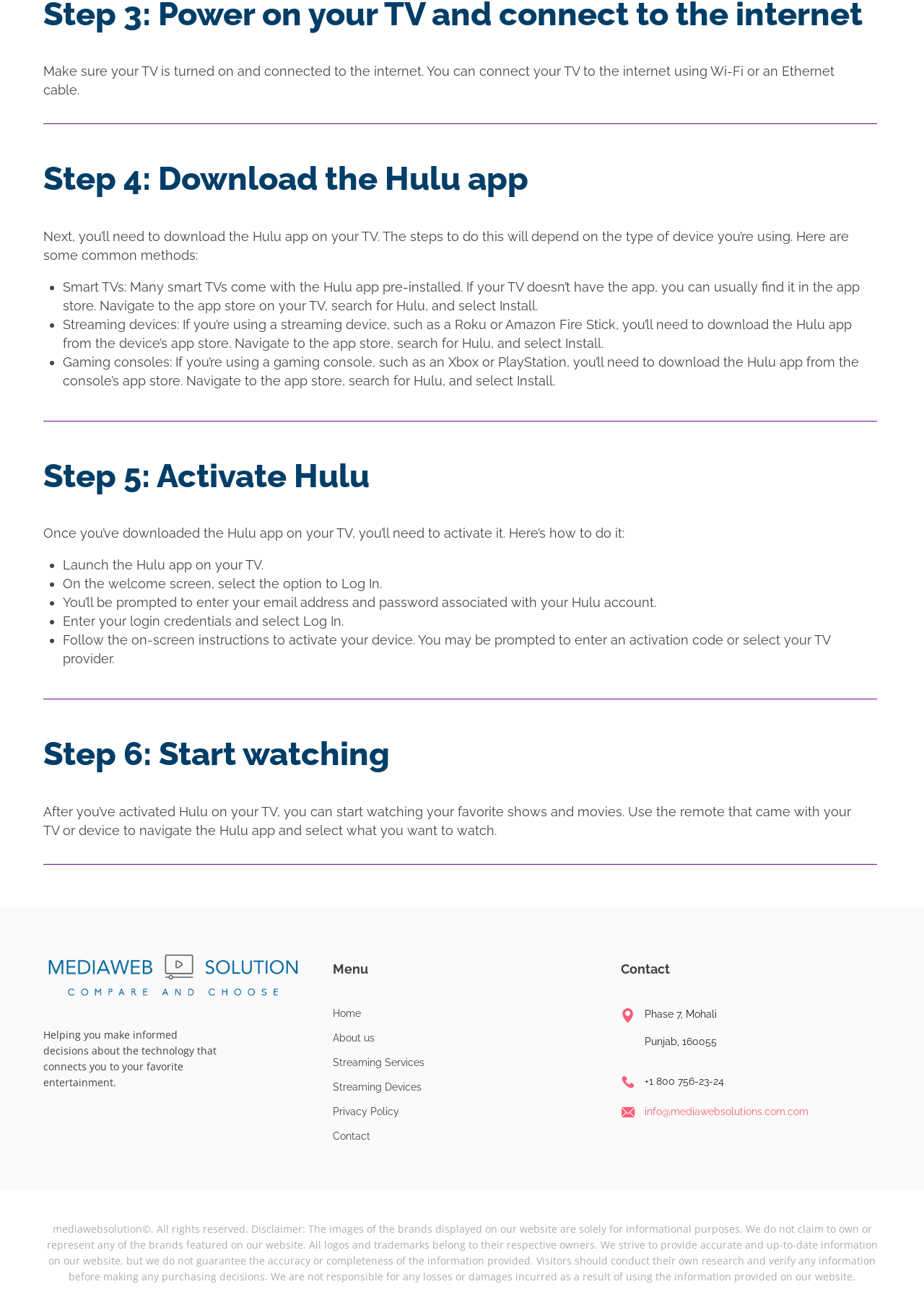Locate the bounding box coordinates of the segment that needs to be clicked to meet this instruction: "Click the 'Contact' button".

[0.698, 0.821, 0.784, 0.83]